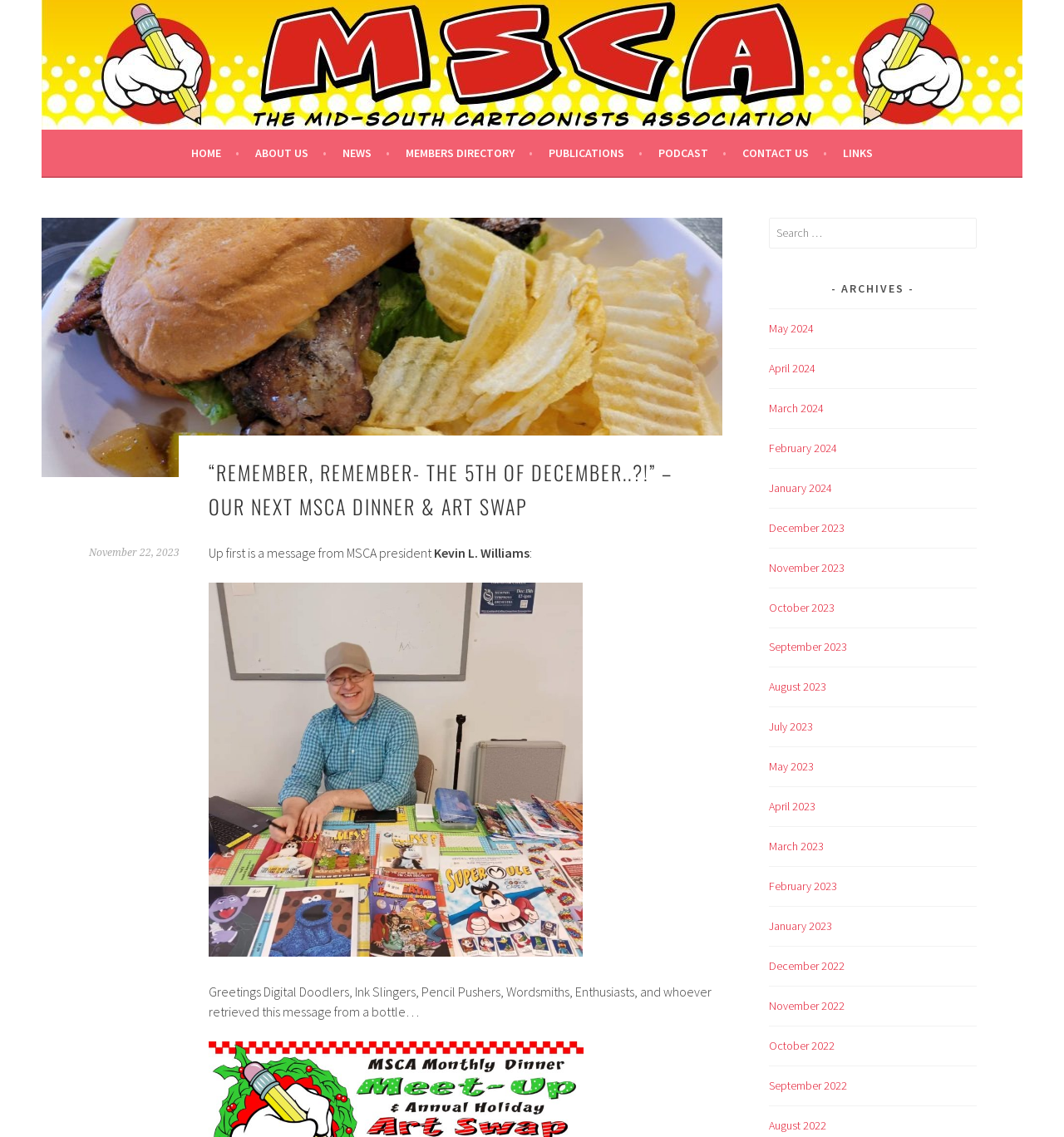Create an elaborate caption for the webpage.

The webpage is about the Mid-South Cartoonists Association (MSCA). At the top, there is a heading with the organization's name, followed by a subtitle "MSCA- DRAWING FUNNY SINCE 1987!". Below this, there is a navigation menu with links to different sections of the website, including "HOME", "ABOUT US", "NEWS", "MEMBERS DIRECTORY", "PUBLICATIONS", "PODCAST", "CONTACT US", and "LINKS".

The main content of the page is an announcement about the next MSCA dinner and art swap, with a heading that reads "“REMEMBER, REMEMBER- THE 5TH OF DECEMBER..?!” – OUR NEXT MSCA DINNER & ART SWAP". Below this, there is a message from the MSCA president, Kevin L. Williams, addressed to "Digital Doodlers, Ink Slingers, Pencil Pushers, Wordsmiths, and whoever retrieved this message from a bottle…".

On the right side of the page, there is a search bar with a label "Search for:". Below this, there is a section titled "- ARCHIVES -" with links to monthly archives dating back to May 2022.